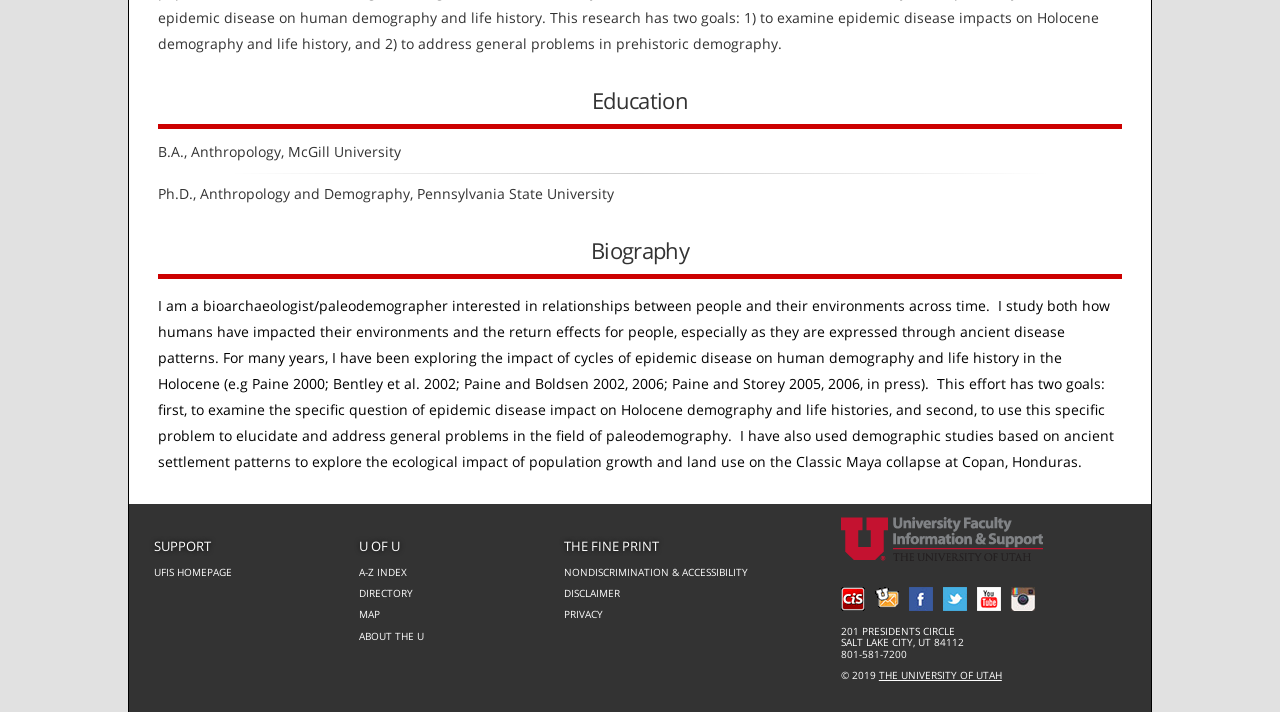Locate the bounding box coordinates of the UI element described by: "About the U". The bounding box coordinates should consist of four float numbers between 0 and 1, i.e., [left, top, right, bottom].

[0.28, 0.881, 0.44, 0.904]